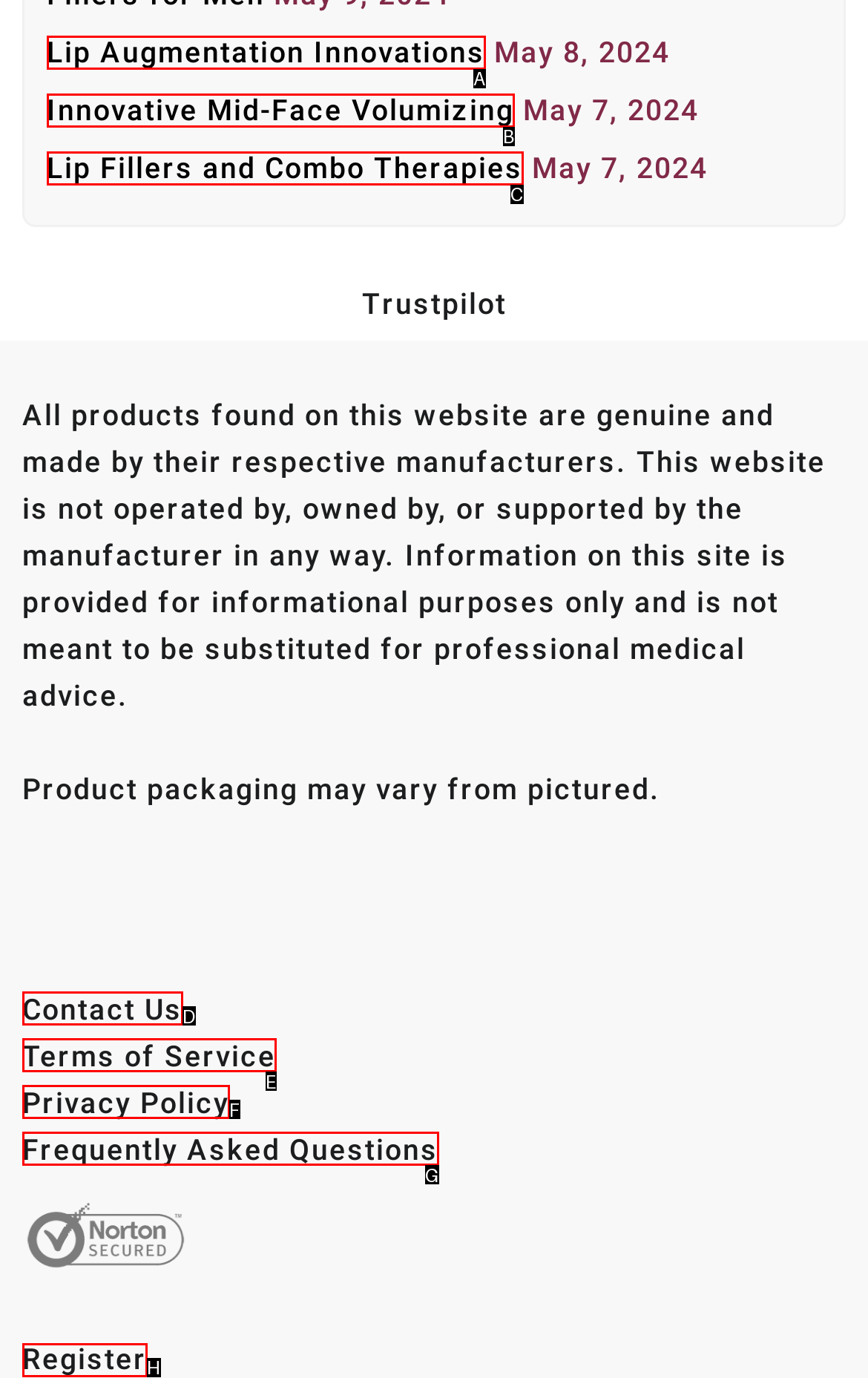Point out the HTML element that matches the following description: Lip Fillers and Combo Therapies
Answer with the letter from the provided choices.

C